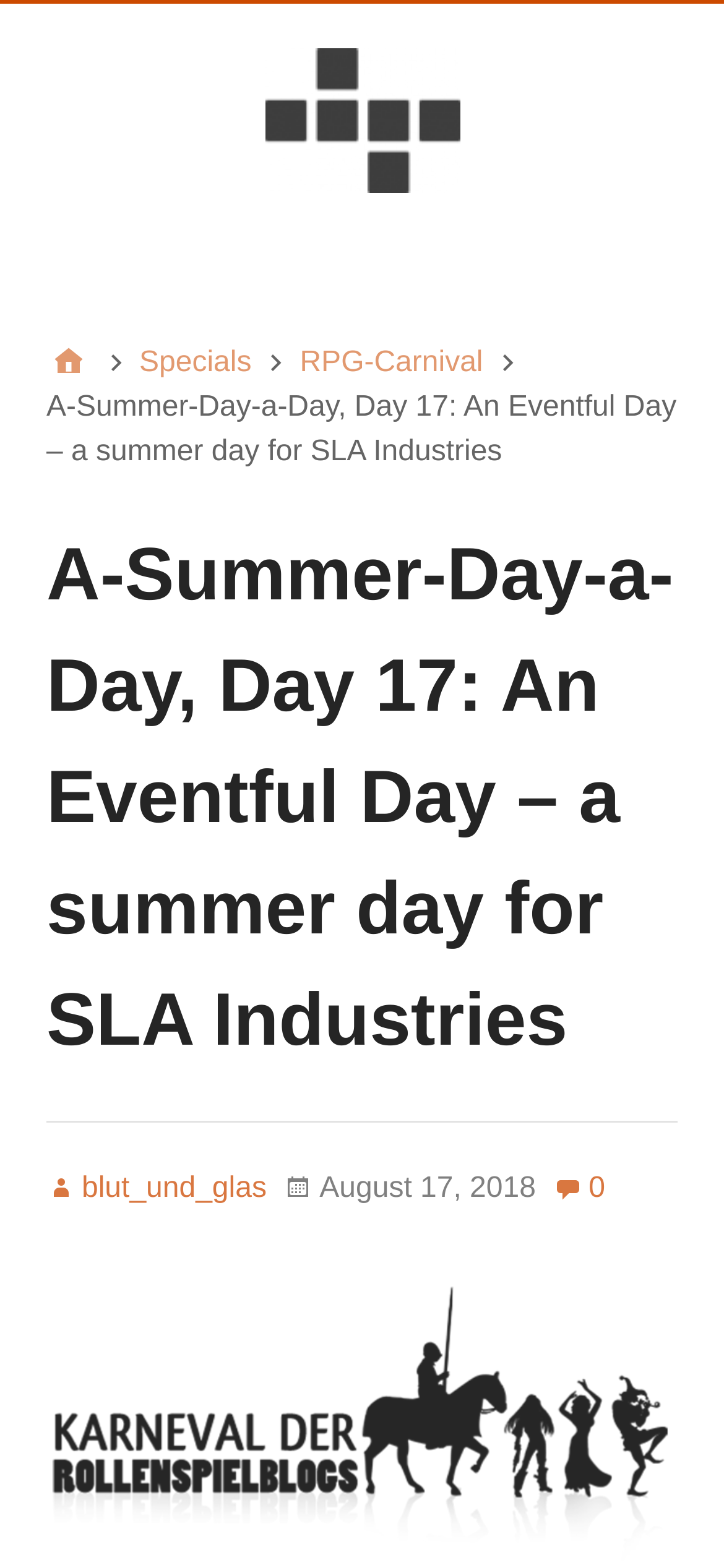Determine and generate the text content of the webpage's headline.

A-Summer-Day-a-Day, Day 17: An Eventful Day – a summer day for SLA Industries